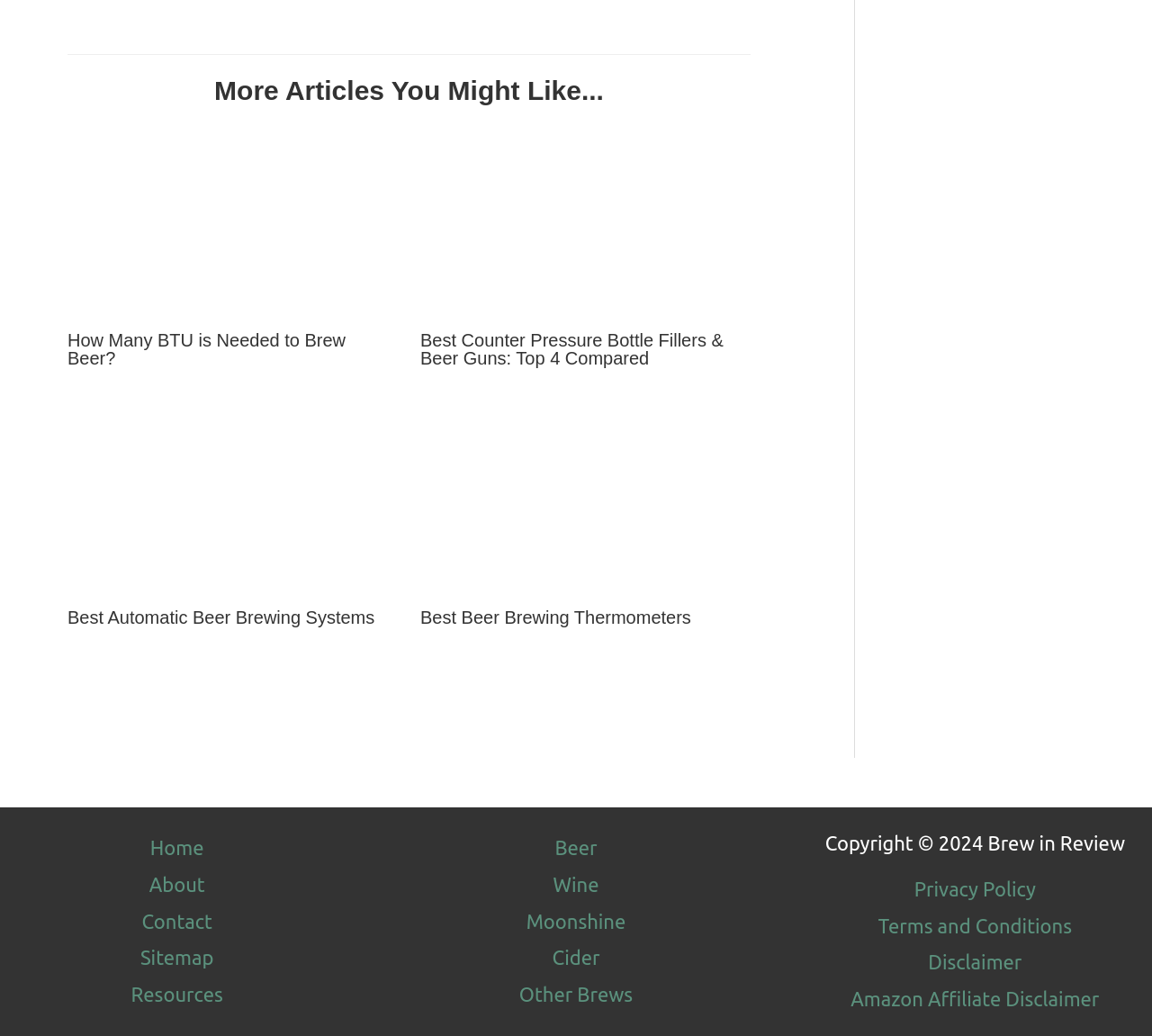Provide a single word or phrase answer to the question: 
What is the name of the website?

Brew in Review